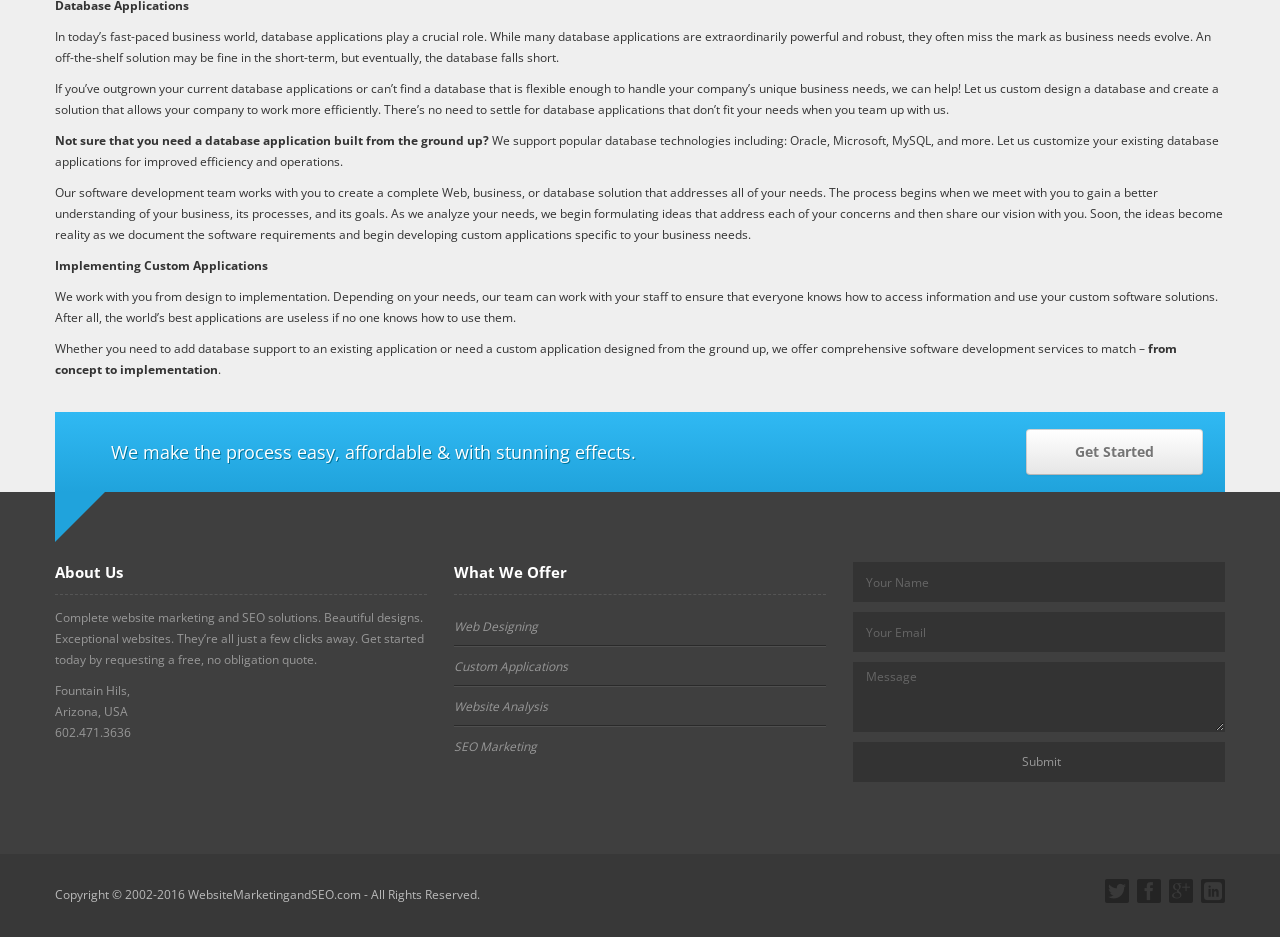Locate the UI element described by Business and provide its bounding box coordinates. Use the format (top-left x, top-left y, bottom-right x, bottom-right y) with all values as floating point numbers between 0 and 1.

None